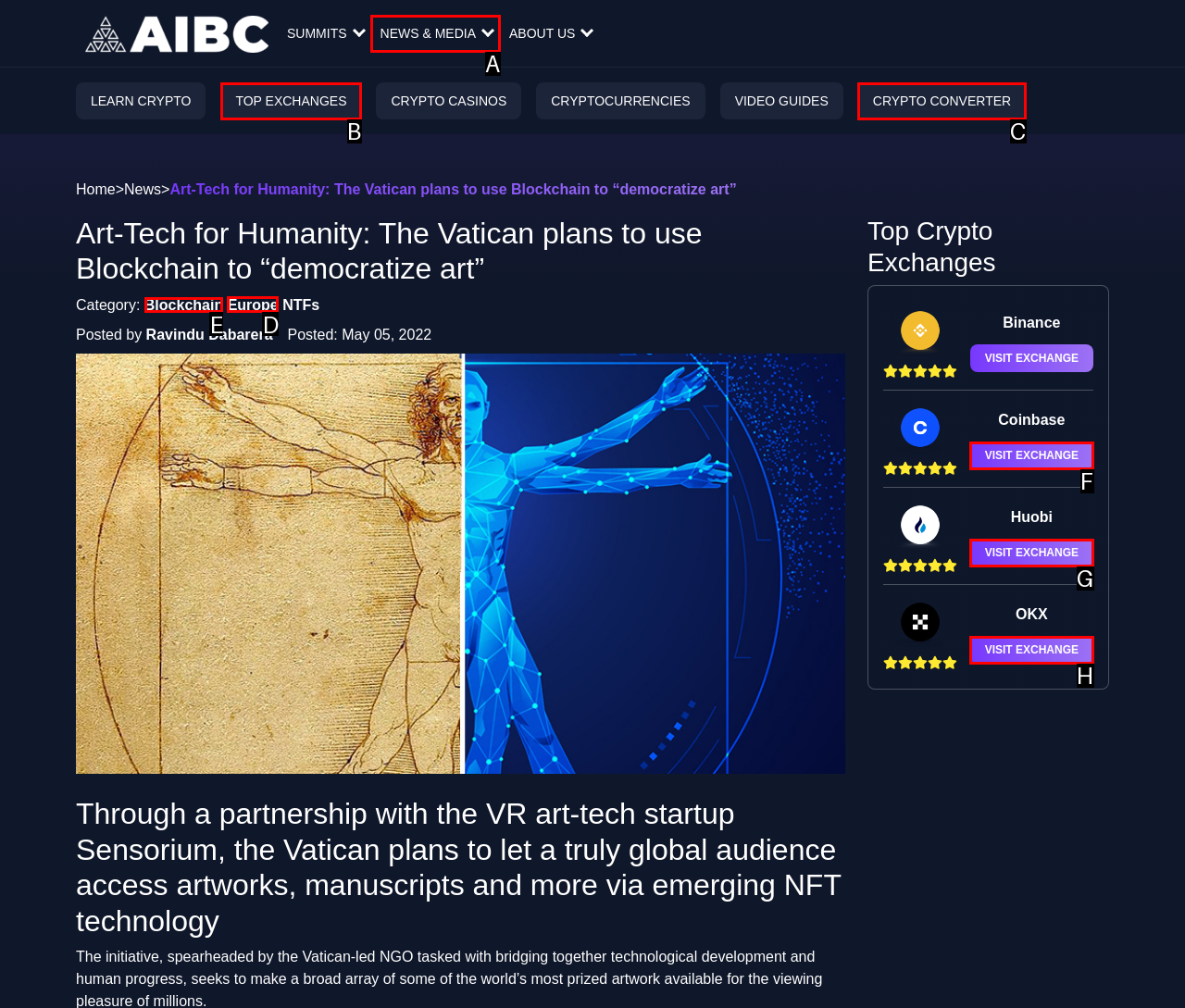Select the appropriate HTML element to click for the following task: Go to 'NEWS'
Answer with the letter of the selected option from the given choices directly.

None